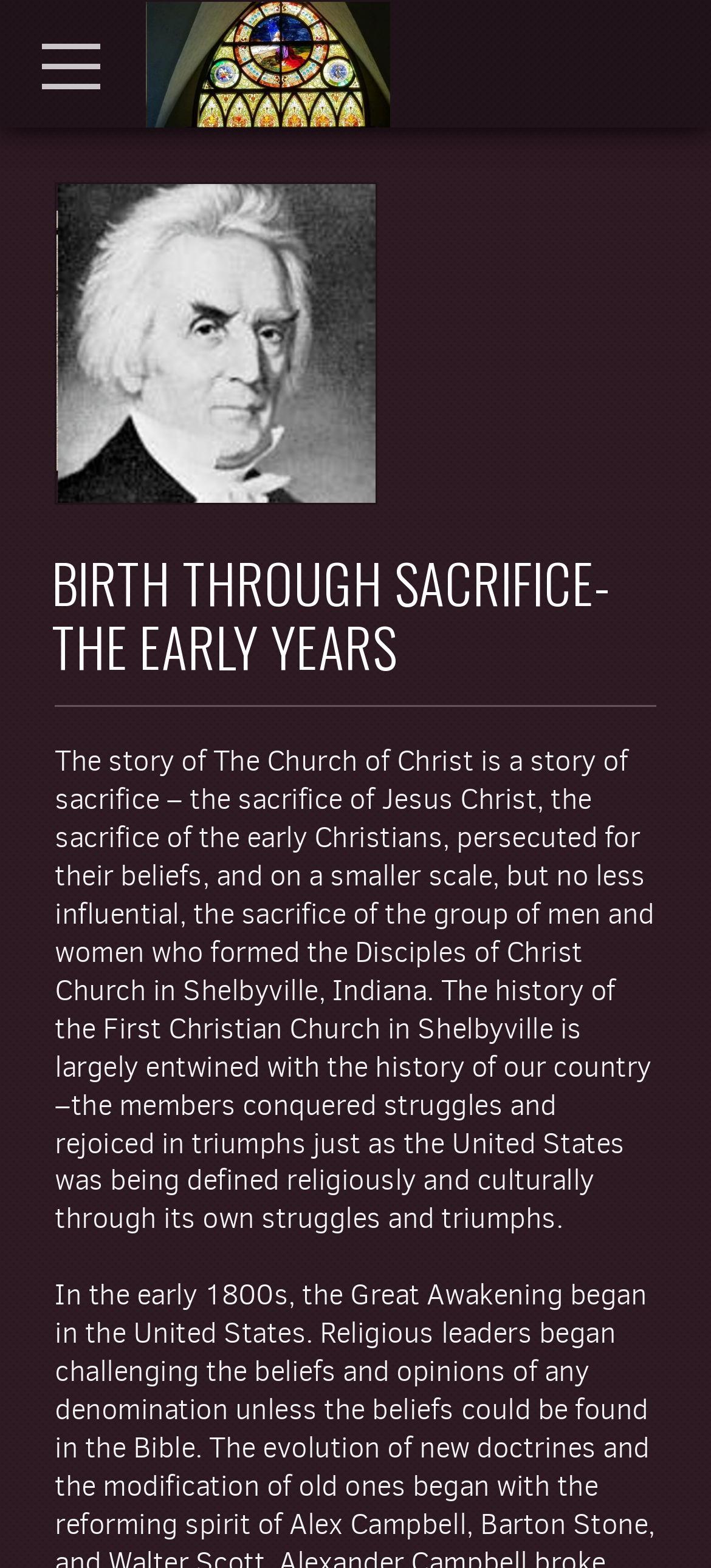How many images are on the webpage?
Based on the screenshot, provide a one-word or short-phrase response.

2